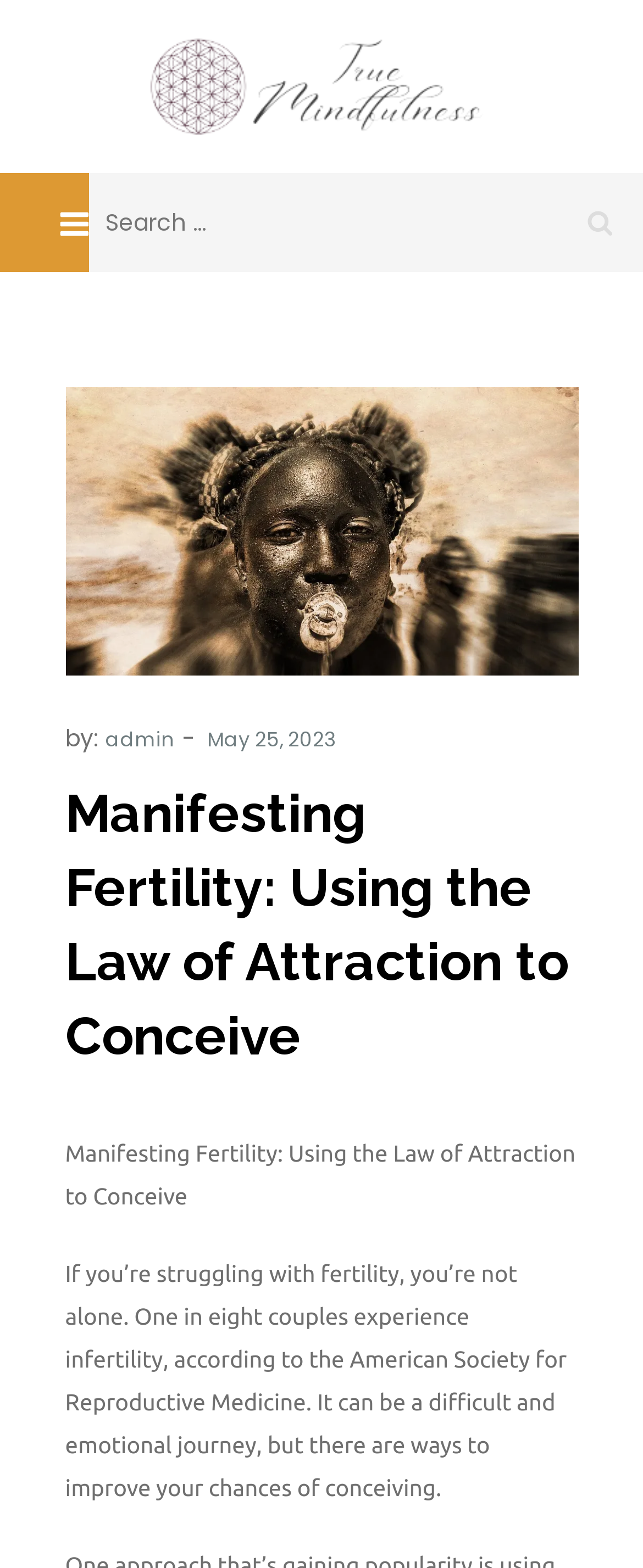Answer the following query with a single word or phrase:
What is the purpose of the search box?

To search the website